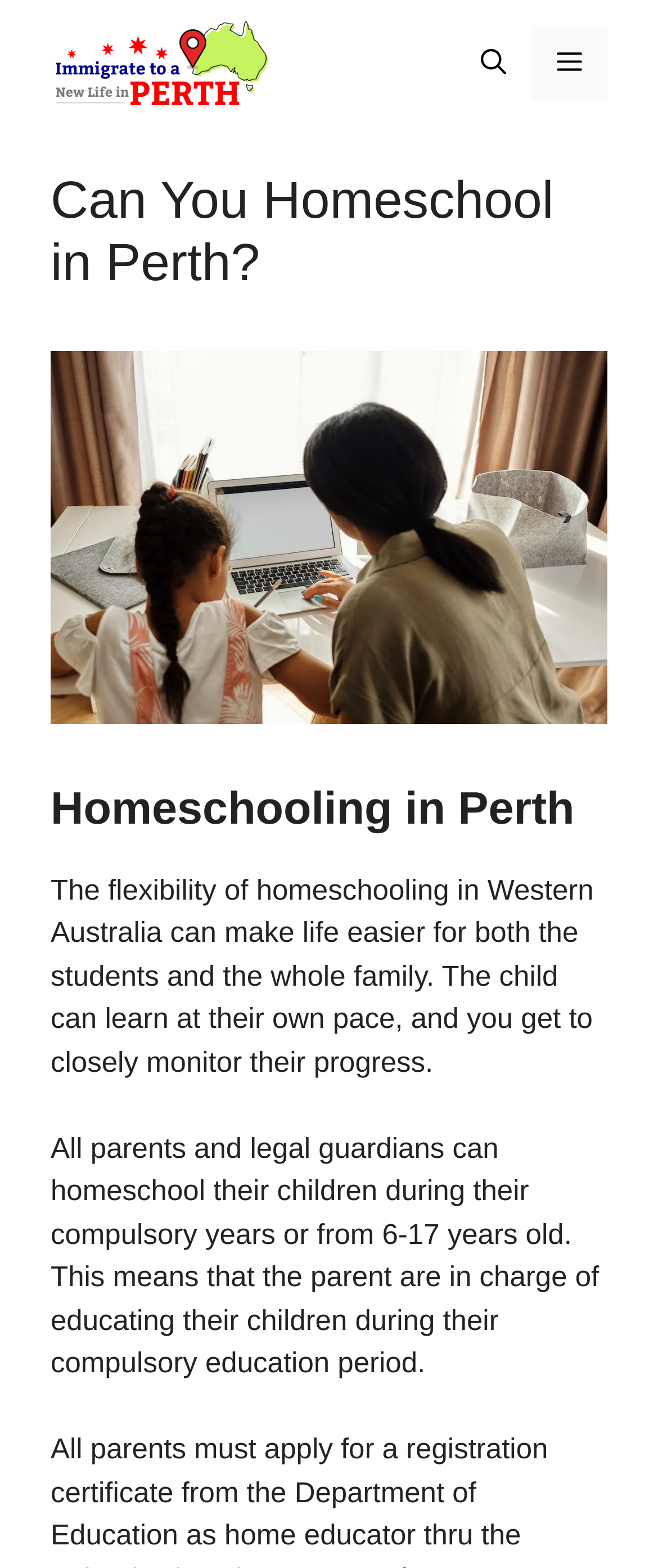Identify the bounding box coordinates for the UI element described as: "Menu". The coordinates should be provided as four floats between 0 and 1: [left, top, right, bottom].

[0.808, 0.016, 0.923, 0.065]